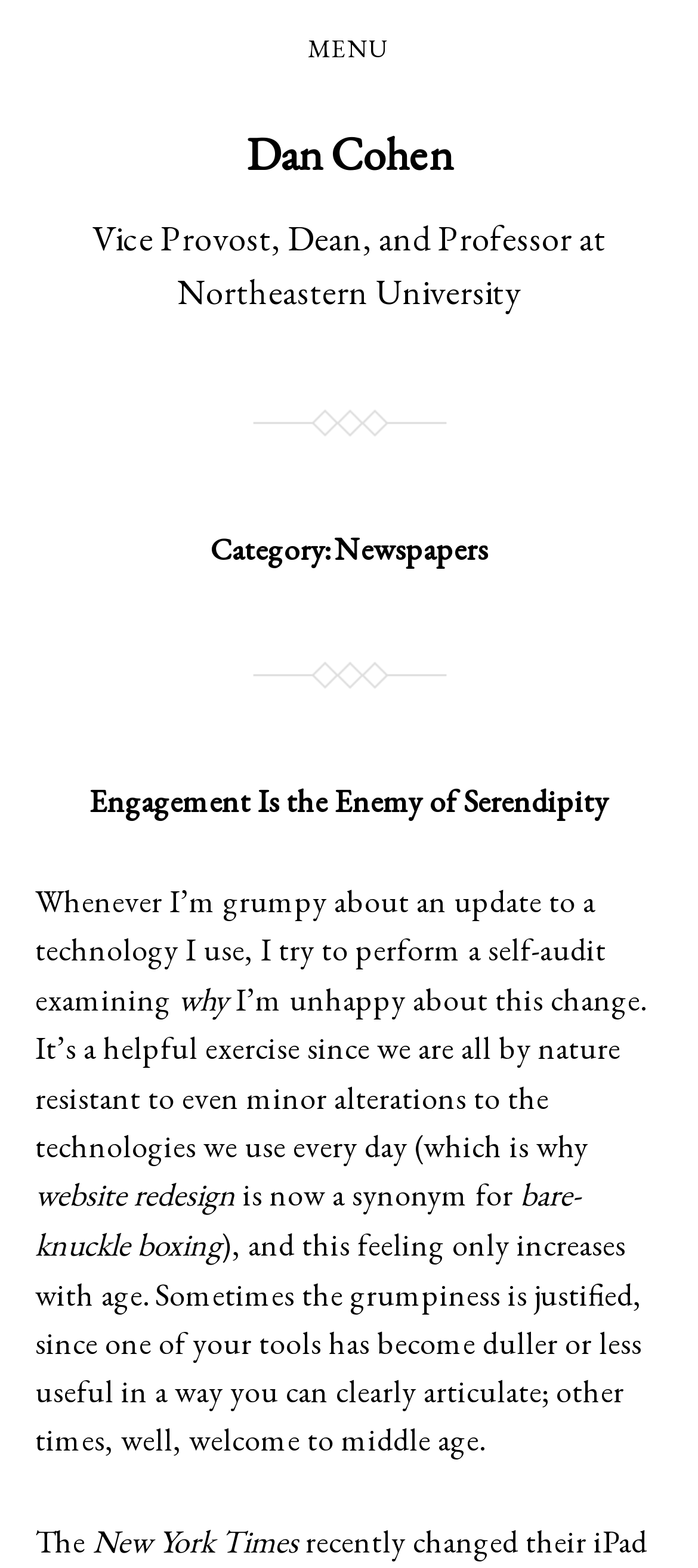Provide the bounding box coordinates in the format (top-left x, top-left y, bottom-right x, bottom-right y). All values are floating point numbers between 0 and 1. Determine the bounding box coordinate of the UI element described as: Menu

[0.441, 0.023, 0.559, 0.039]